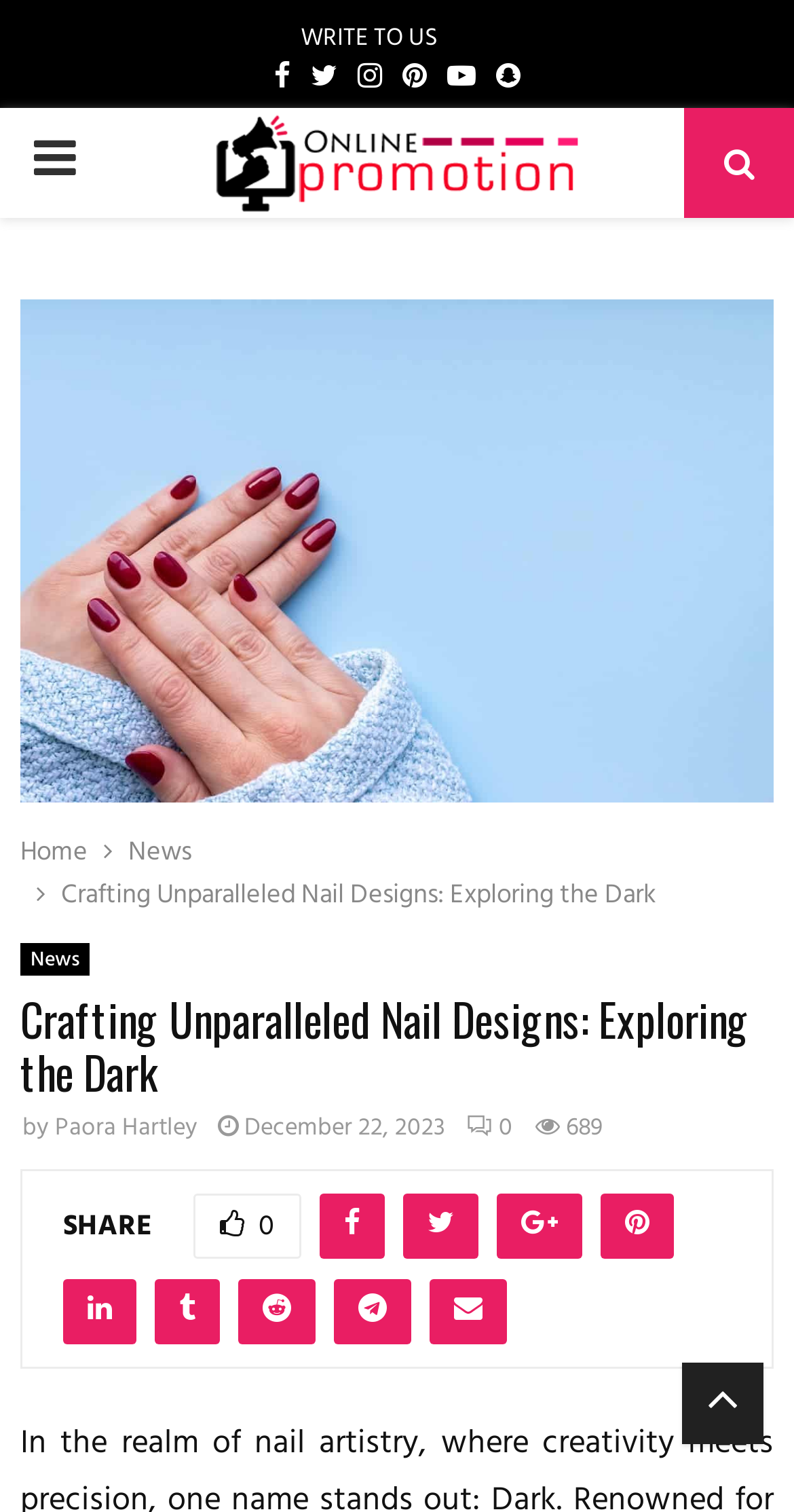Determine the bounding box coordinates for the area that should be clicked to carry out the following instruction: "Share the article on TWITTER".

[0.508, 0.79, 0.603, 0.833]